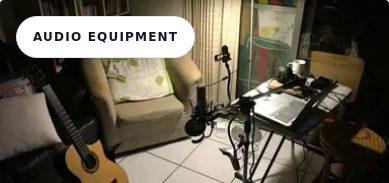Observe the image and answer the following question in detail: What type of lighting is used in the space?

The image showcases a cozy home studio setup, and one of the key elements that contribute to this ambiance is the soft lighting used in the space. The soft lighting creates a warm and inviting atmosphere, making the space perfect for music lovers and producers alike.